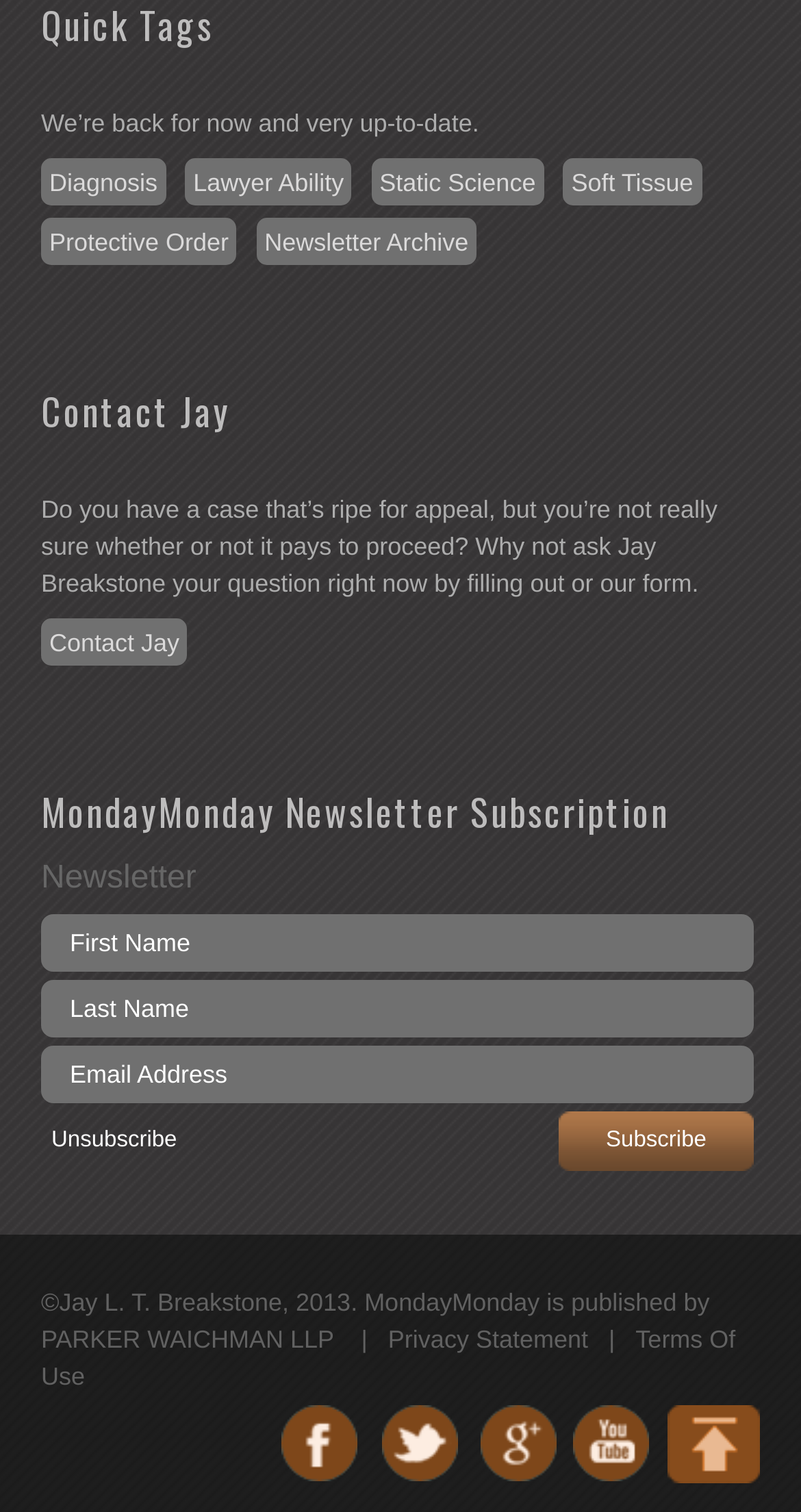What is the name of the newsletter?
Could you answer the question in a detailed manner, providing as much information as possible?

The name of the newsletter can be found in the static text 'MondayMonday Newsletter Subscription' which suggests that the newsletter is called MondayMonday.